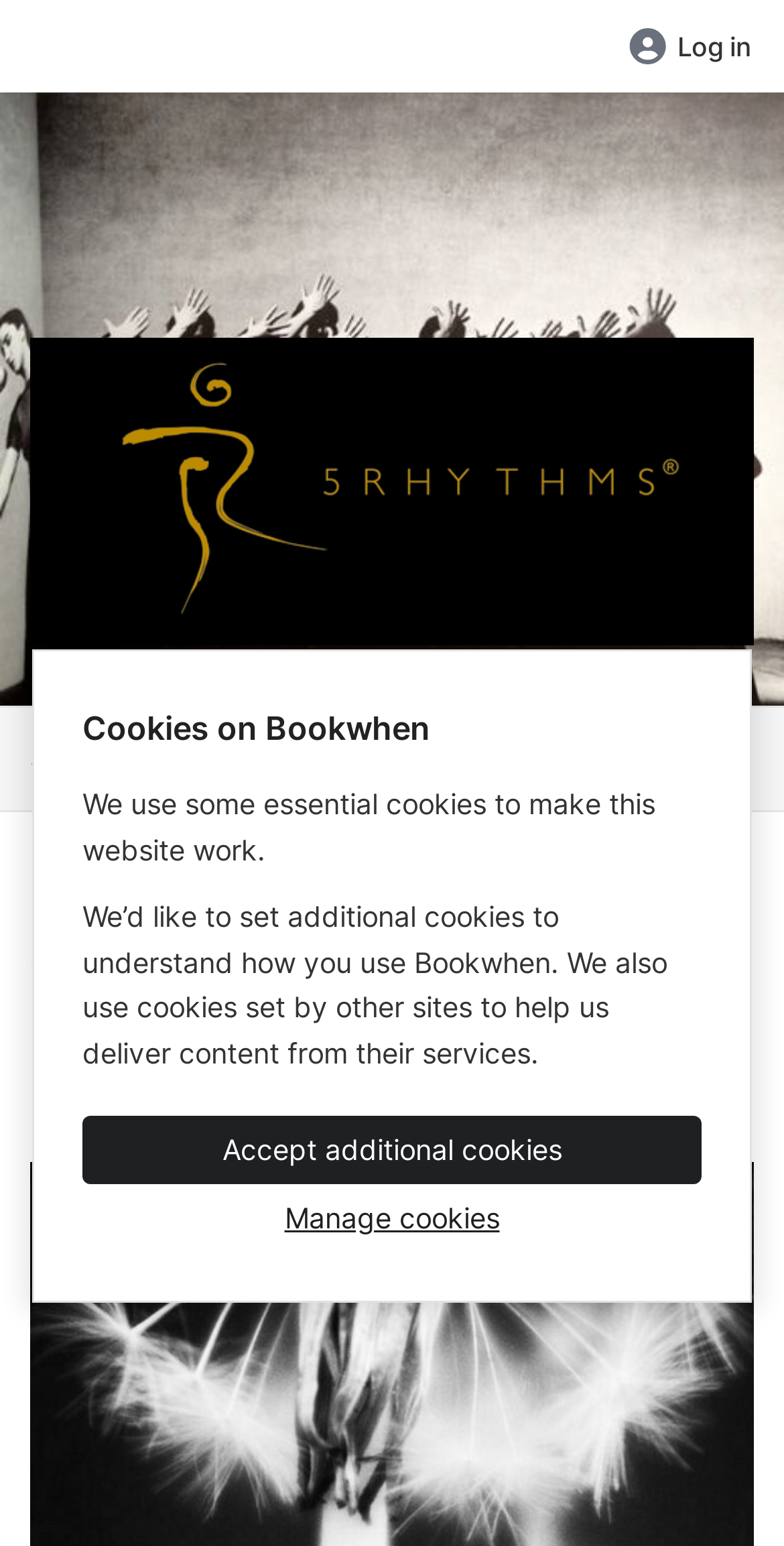Bounding box coordinates are to be given in the format (top-left x, top-left y, bottom-right x, bottom-right y). All values must be floating point numbers between 0 and 1. Provide the bounding box coordinate for the UI element described as: Schedule

[0.038, 0.48, 0.215, 0.501]